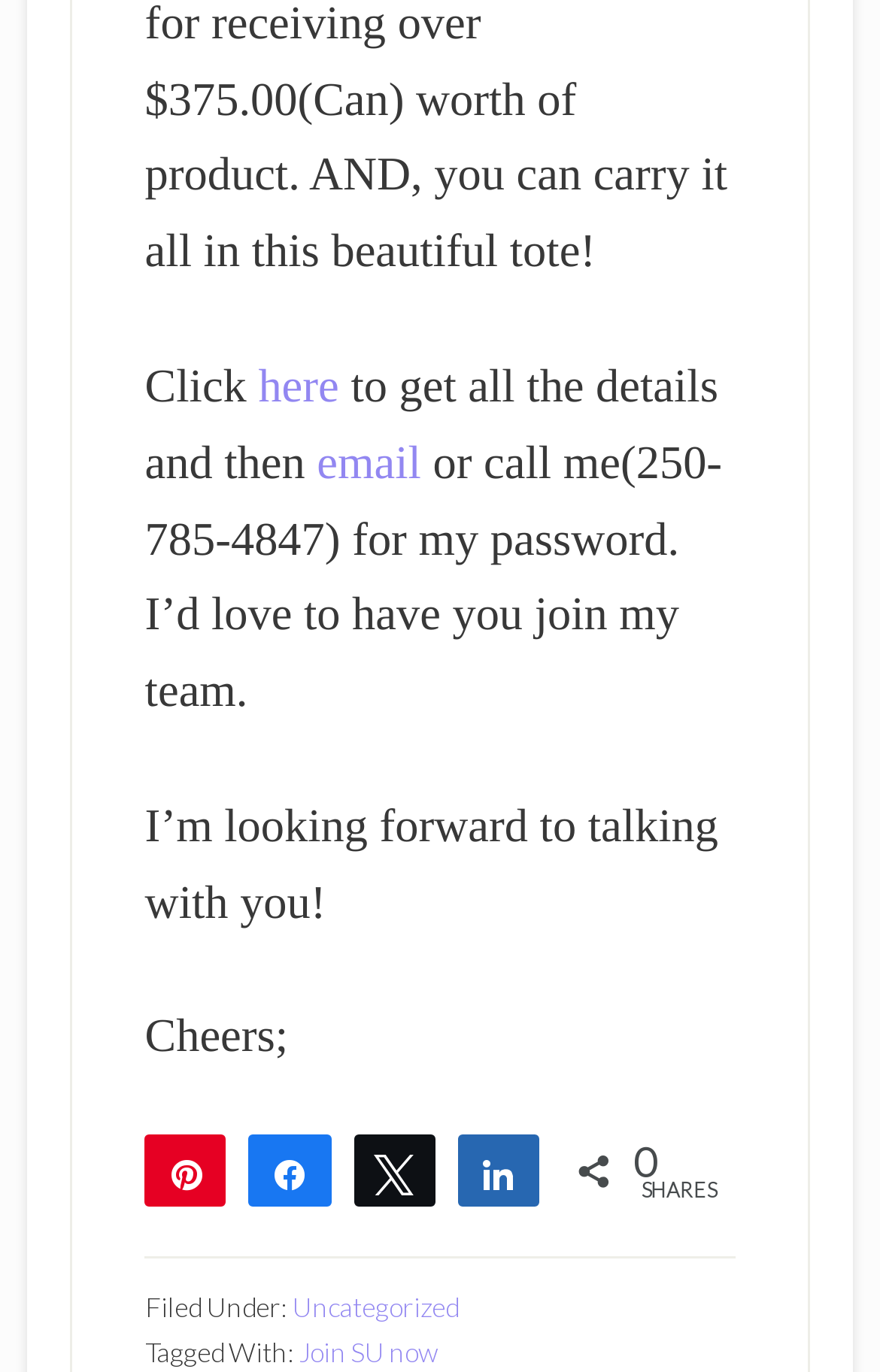Please specify the bounding box coordinates for the clickable region that will help you carry out the instruction: "Share on a pin".

[0.167, 0.829, 0.255, 0.878]